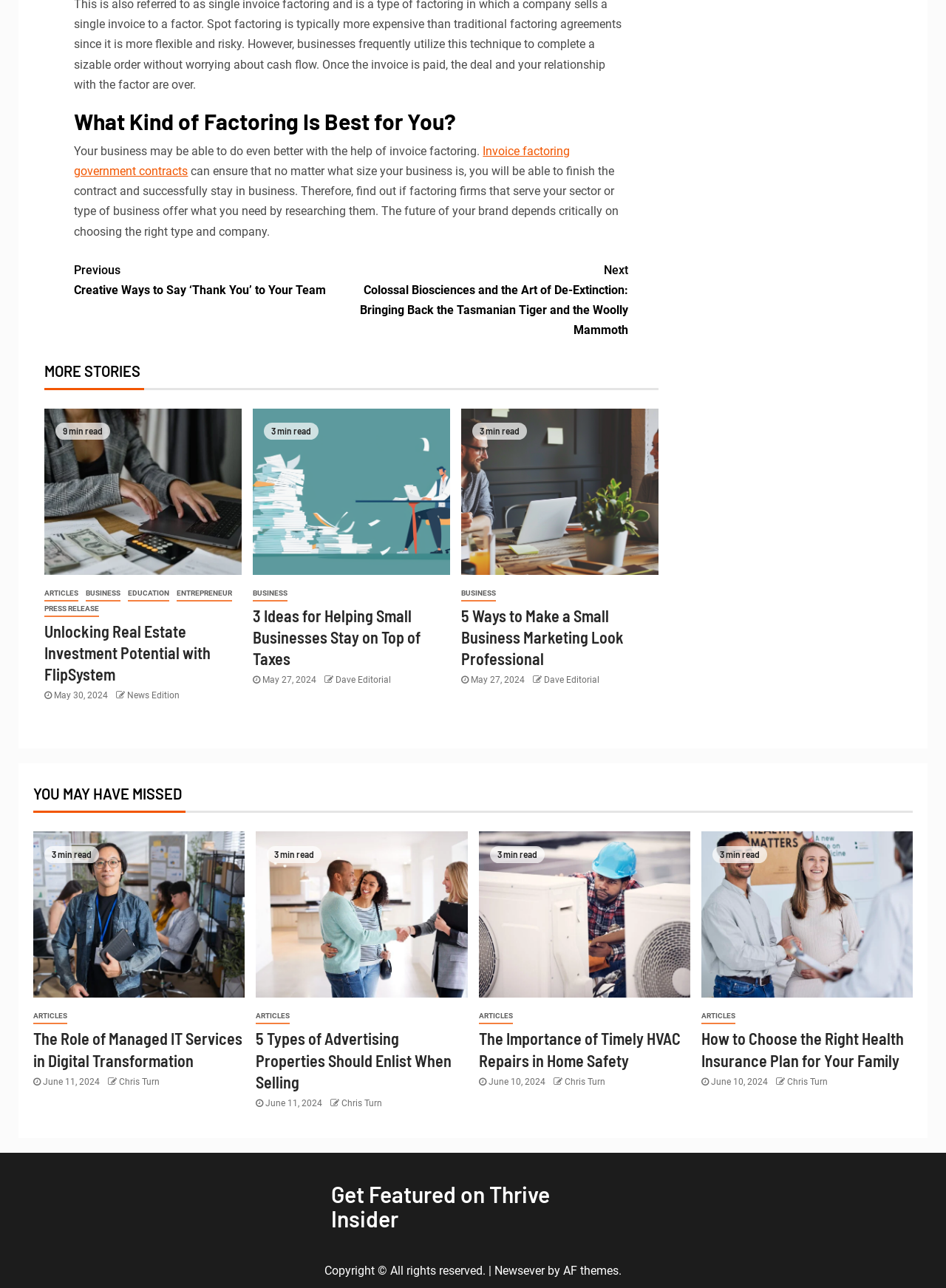Who is the author of the article 'The Importance of Timely HVAC Repairs in Home Safety'
Based on the image, provide your answer in one word or phrase.

Chris Turn